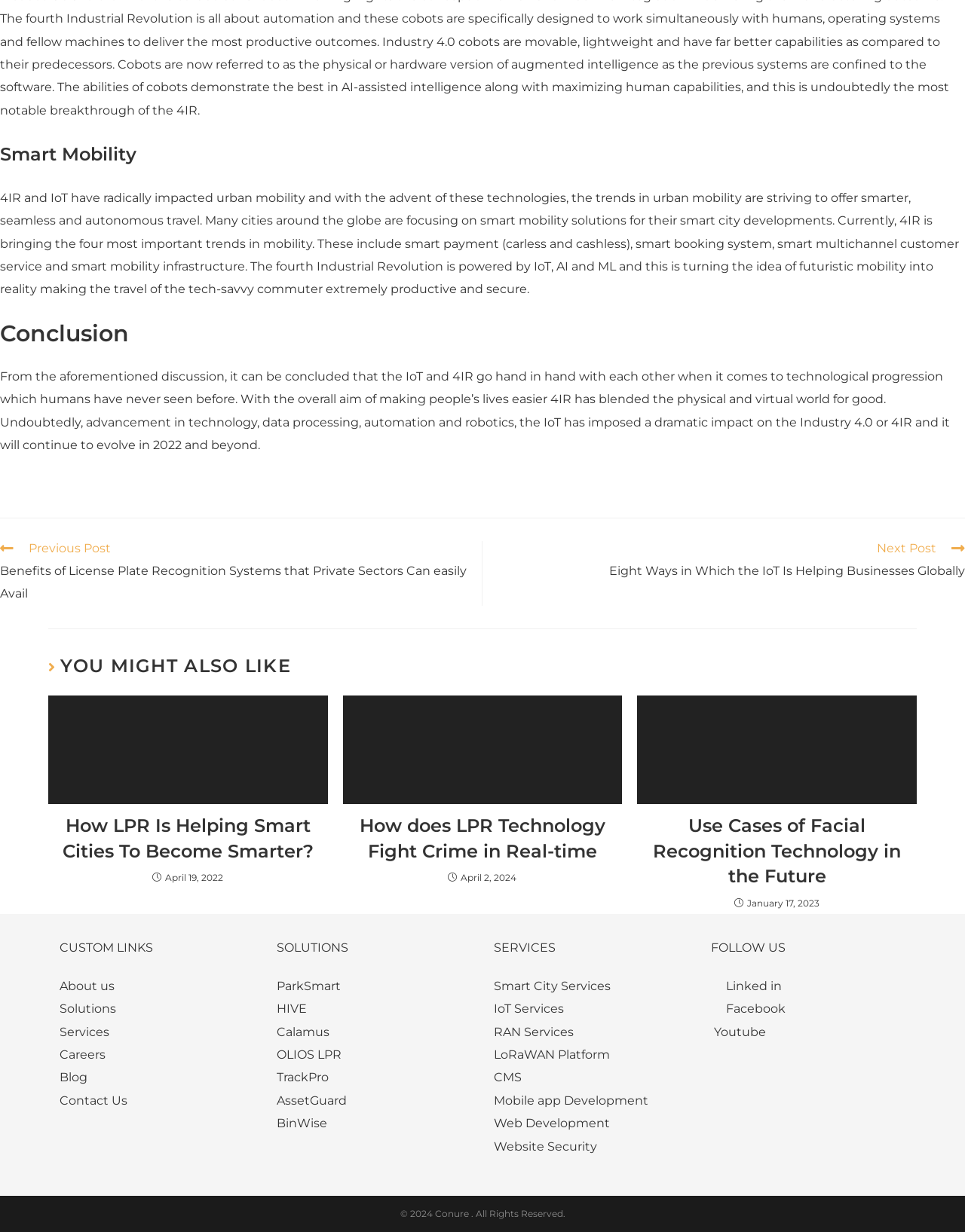Bounding box coordinates should be provided in the format (top-left x, top-left y, bottom-right x, bottom-right y) with all values between 0 and 1. Identify the bounding box for this UI element: OLIOS LPR

[0.287, 0.85, 0.354, 0.862]